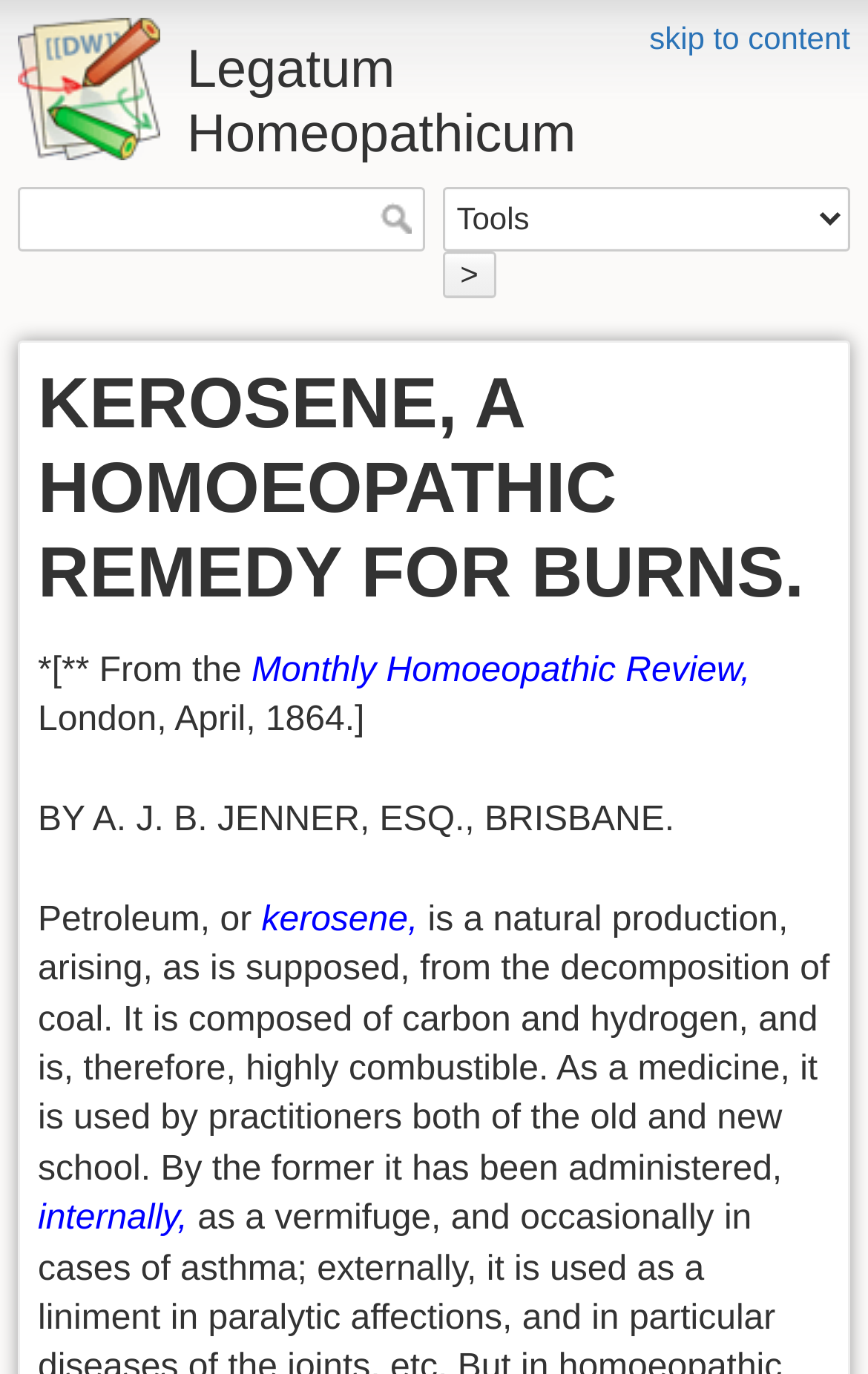What is the purpose of the search box?
Please provide a single word or phrase based on the screenshot.

To search